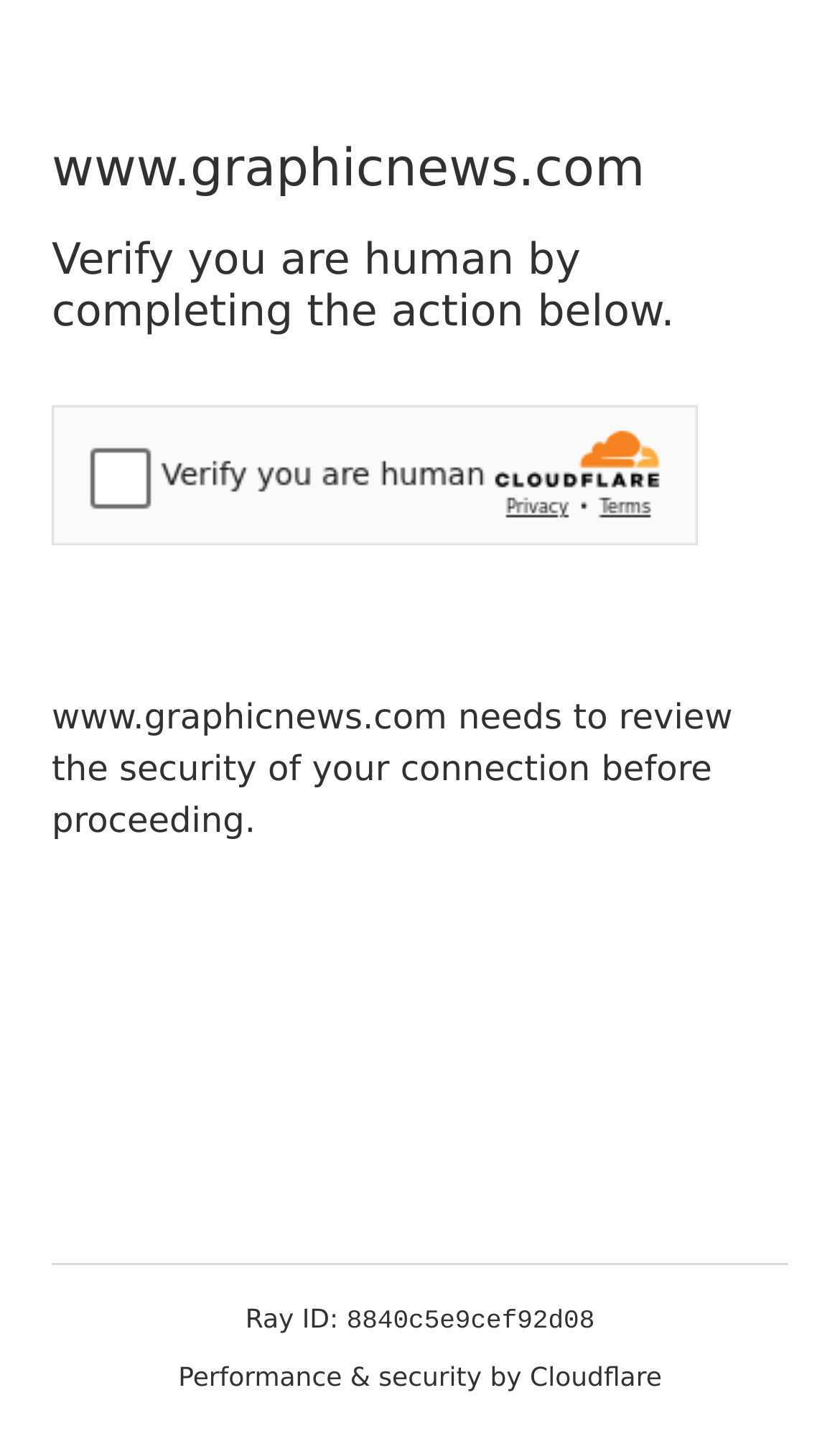Use the information in the screenshot to answer the question comprehensively: What is the ID of the Ray?

The ID of the Ray is 8840c5e9cef92d08, as shown in the text 'Ray ID: 8840c5e9cef92d08' at the bottom of the page.